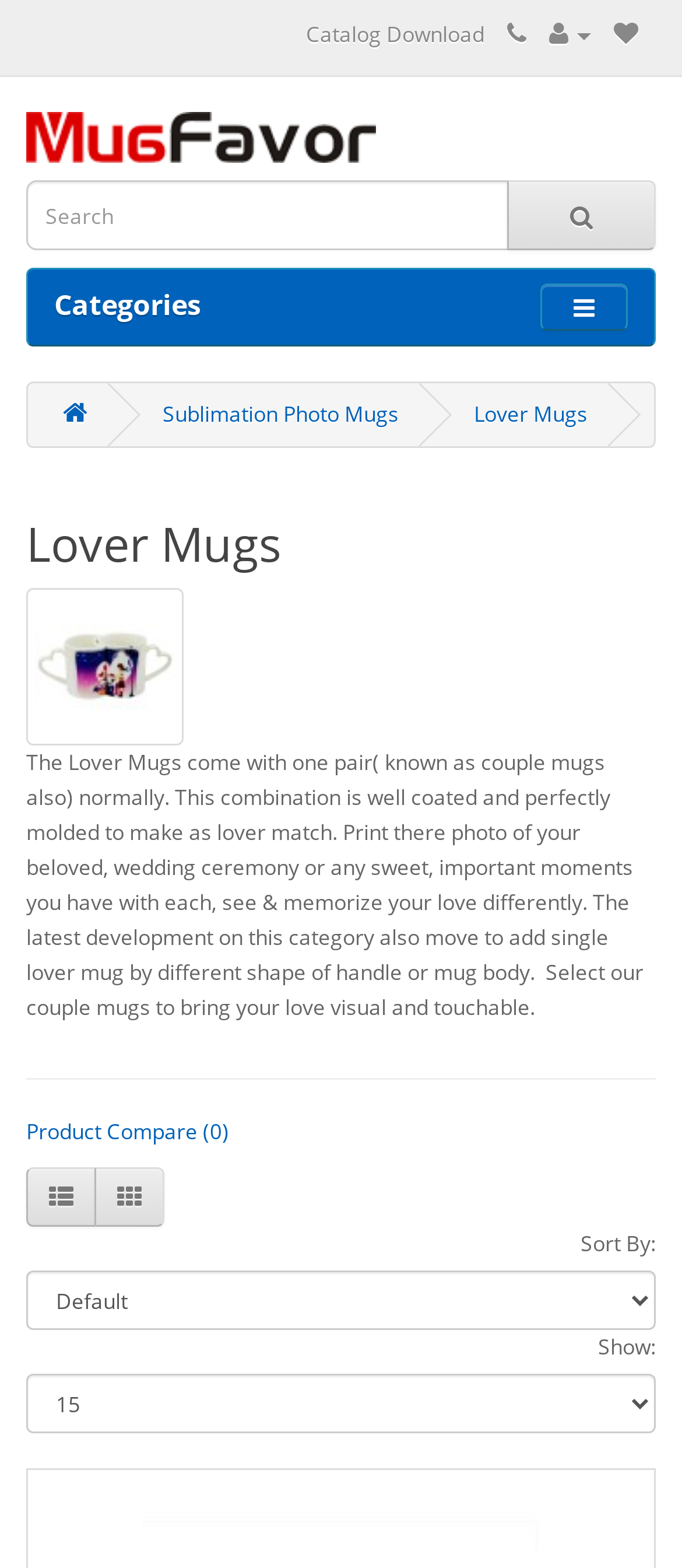Respond to the question below with a concise word or phrase:
What is the purpose of the 'Lover Mugs'?

To bring love visual and touchable